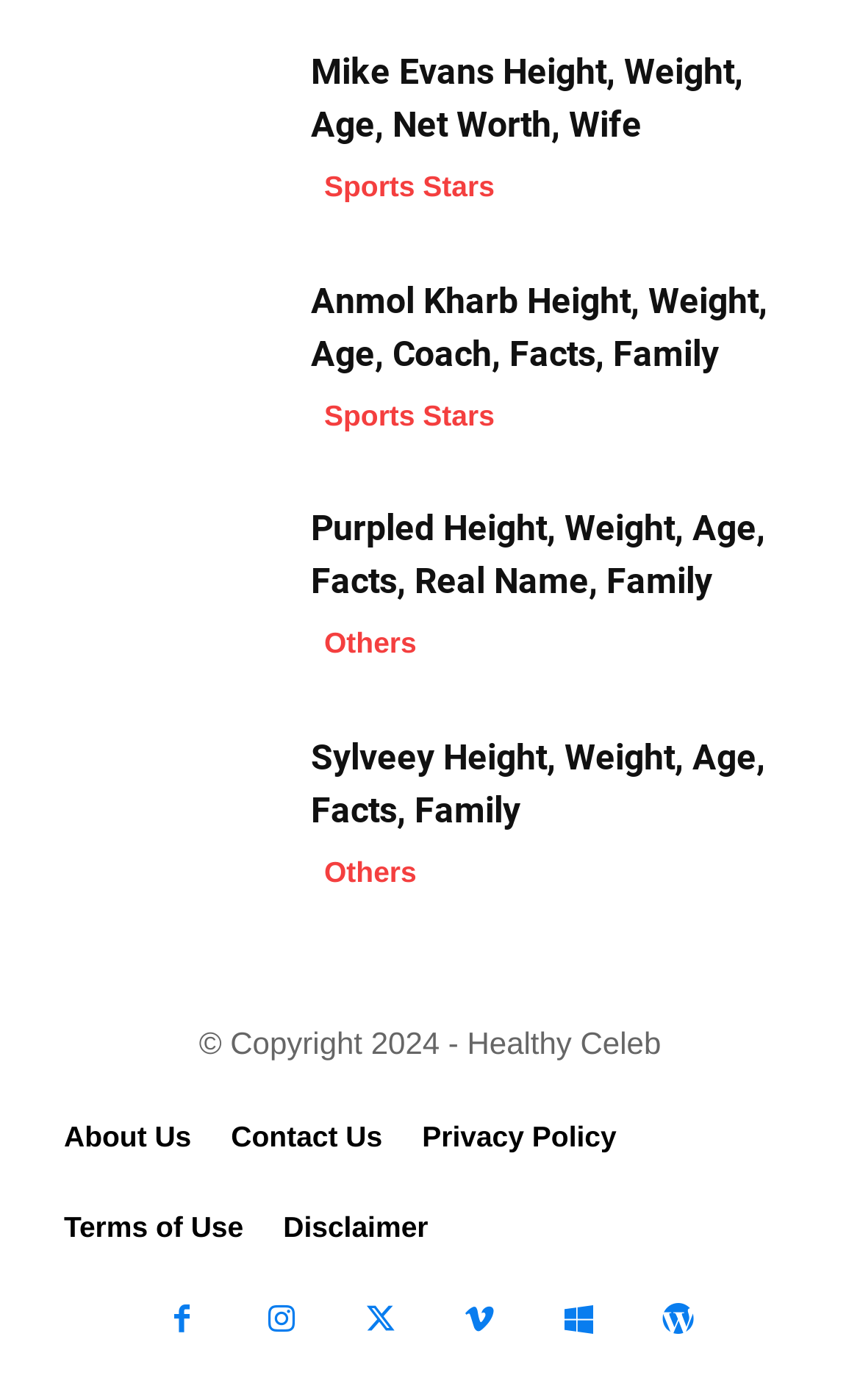Using details from the image, please answer the following question comprehensively:
How many links are there under the 'Others' category?

There are two links under the 'Others' category, which are 'Anmol Kharb Height, Weight, Age, Coach, Facts, Family' and 'Sylveey Height, Weight, Age, Facts, Family'.